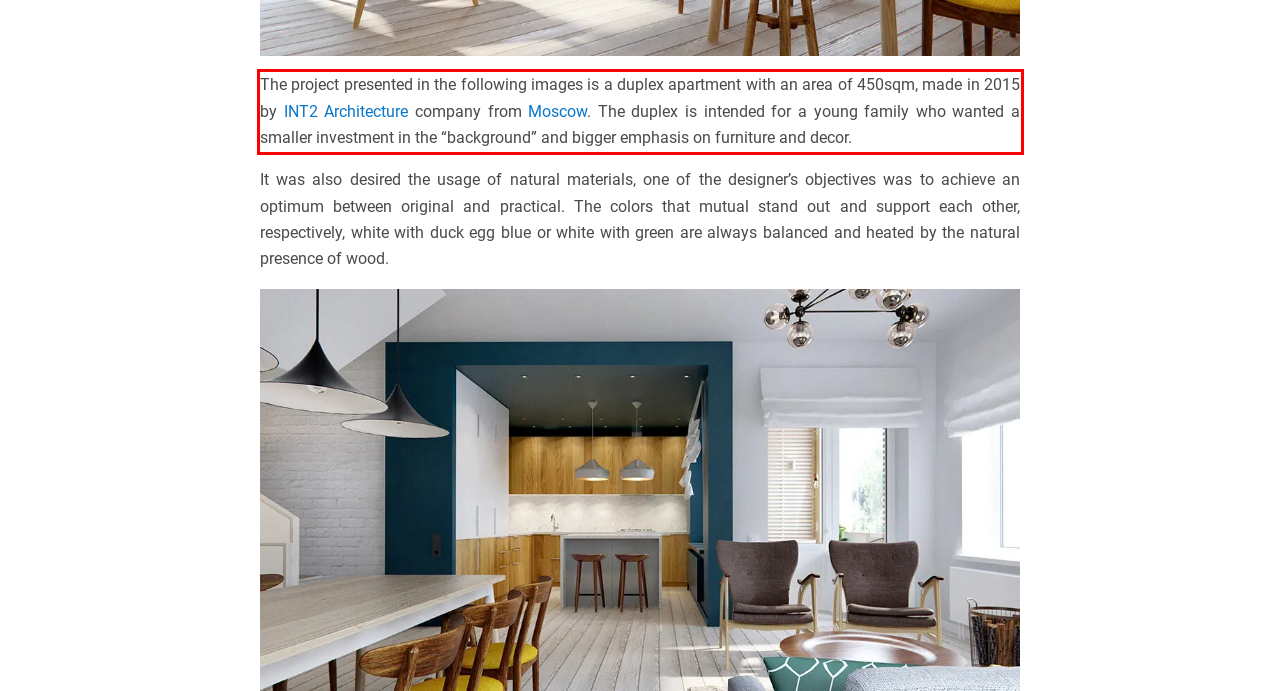Please examine the webpage screenshot and extract the text within the red bounding box using OCR.

The project presented in the following images is a duplex apartment with an area of 450sqm, made in 2015 by INT2 Architecture company from Moscow. The duplex is intended for a young family who wanted a smaller investment in the “background” and bigger emphasis on furniture and decor.